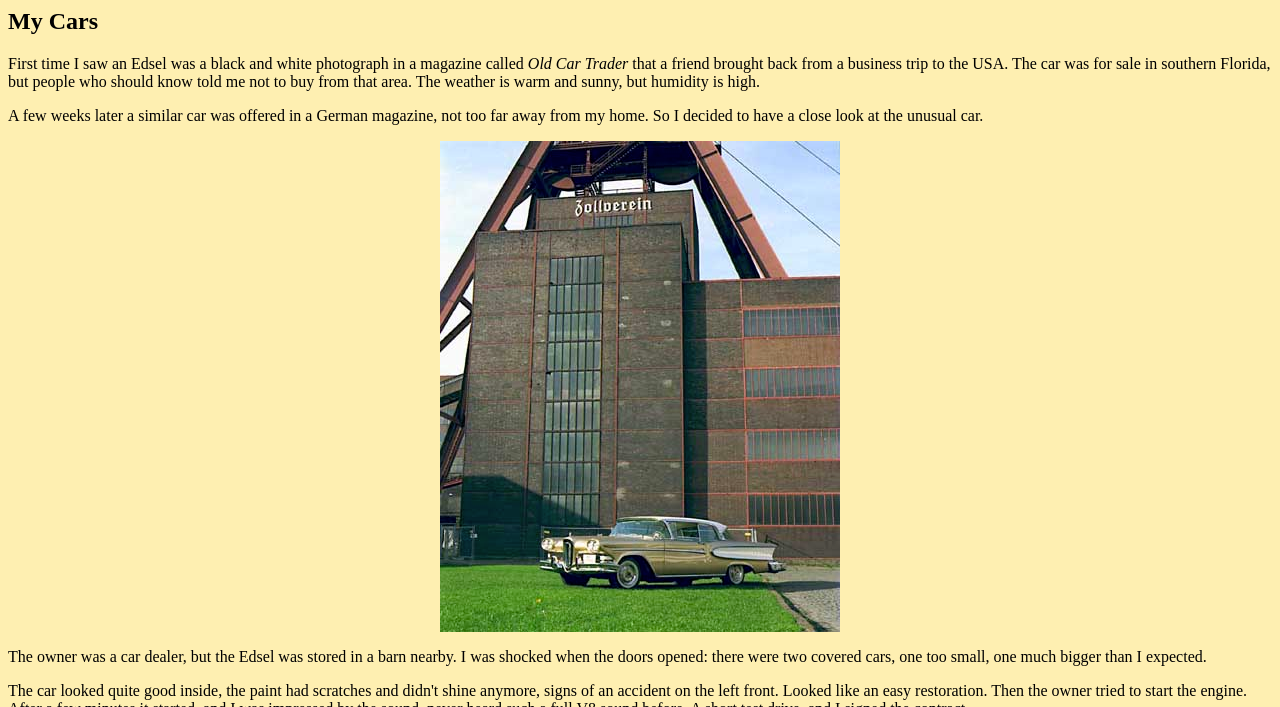Offer an extensive depiction of the webpage and its key elements.

The webpage is about a personal experience with Edsel cars. At the top, there is a heading titled "My Cars". Below the heading, there are three paragraphs of text describing the author's first encounter with an Edsel car, their decision to purchase one, and their surprise when they saw the car in person. The text is positioned at the top-left corner of the page, spanning across the width of the page.

To the right of the second paragraph, there is an image titled "Zollverein Edsel 1", which takes up a significant portion of the page's height. The image is positioned roughly in the middle of the page, vertically.

The text continues below the image, with the third paragraph describing the author's surprise when they saw the Edsel car in person. This paragraph is positioned at the bottom of the page, spanning across the width of the page.